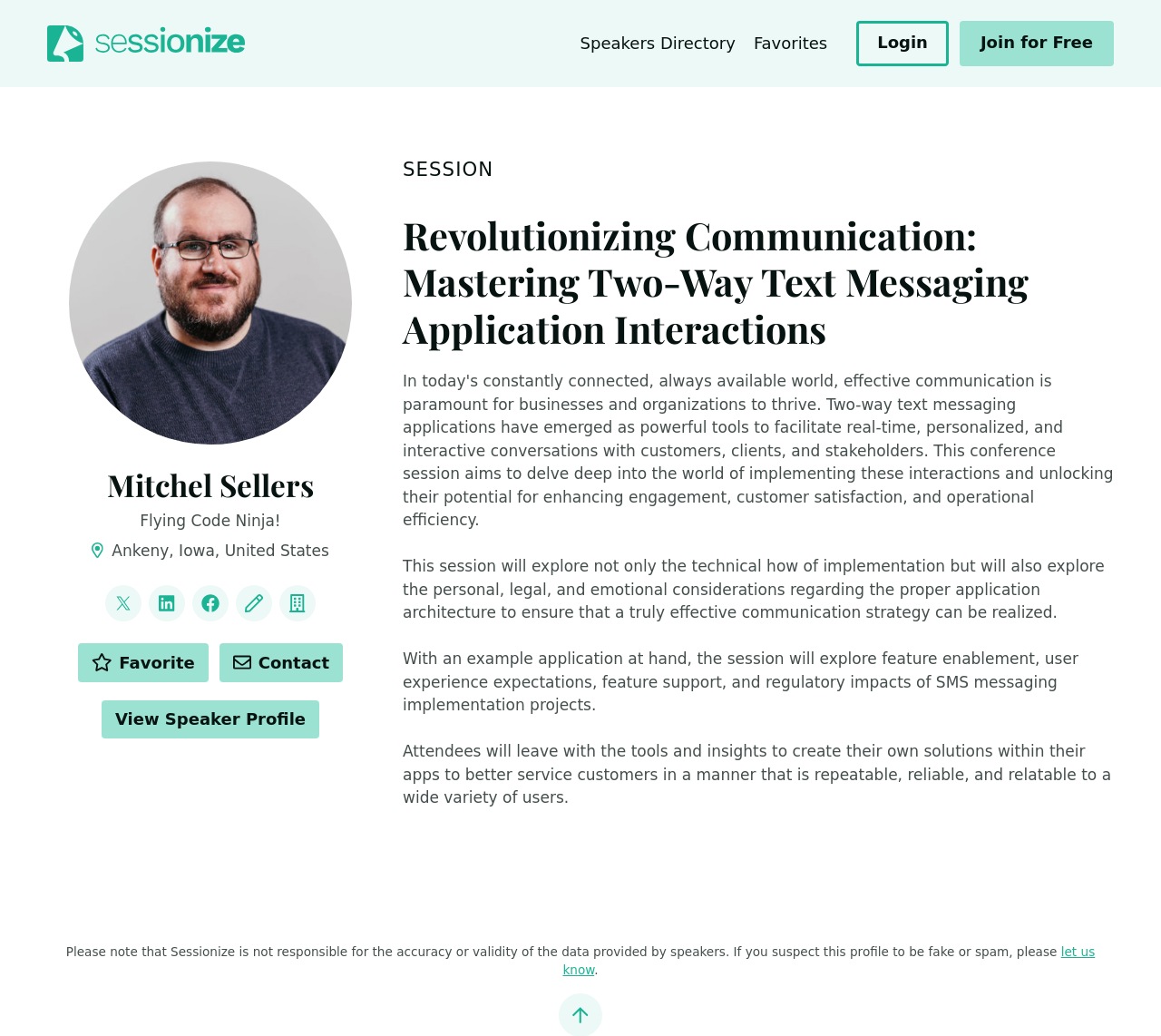What is the speaker's name?
Look at the screenshot and provide an in-depth answer.

I found the speaker's name by looking at the heading element with the text 'Mitchel Sellers' which is located at the top of the page, below the navigation links.